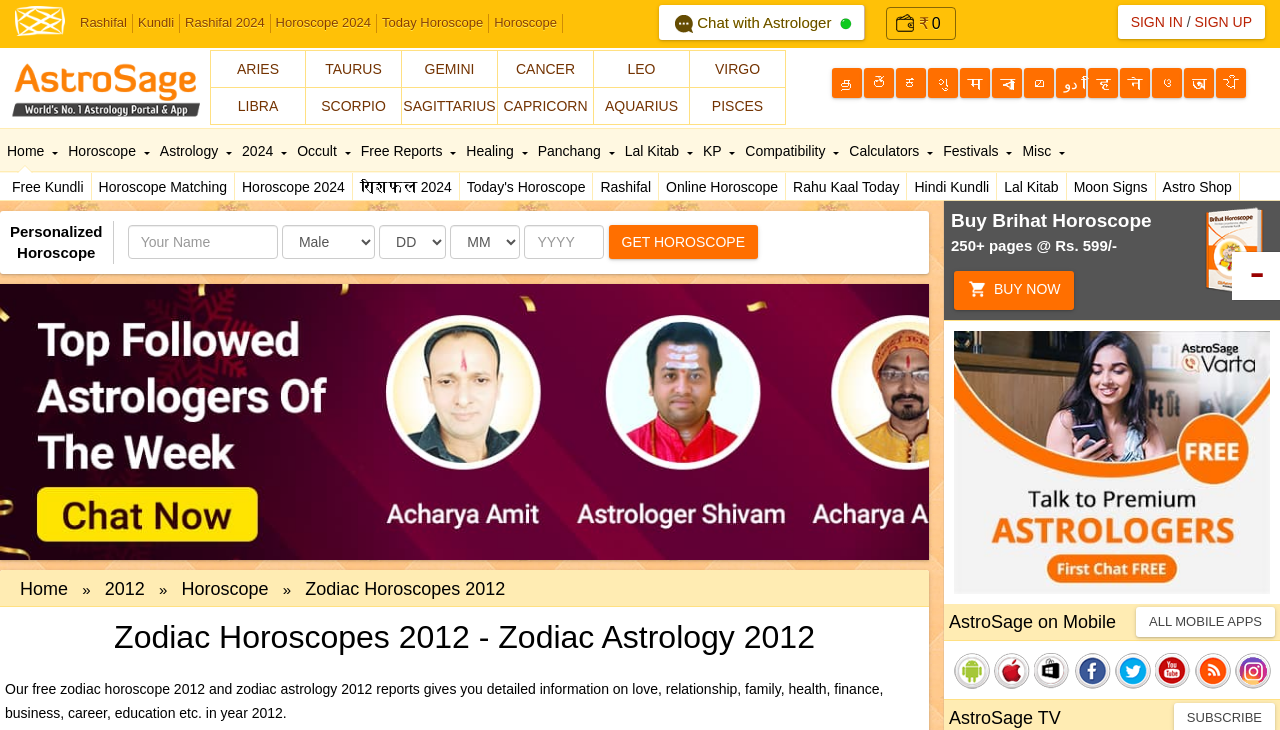Locate the bounding box coordinates of the segment that needs to be clicked to meet this instruction: "Select your zodiac sign".

[0.165, 0.07, 0.238, 0.119]